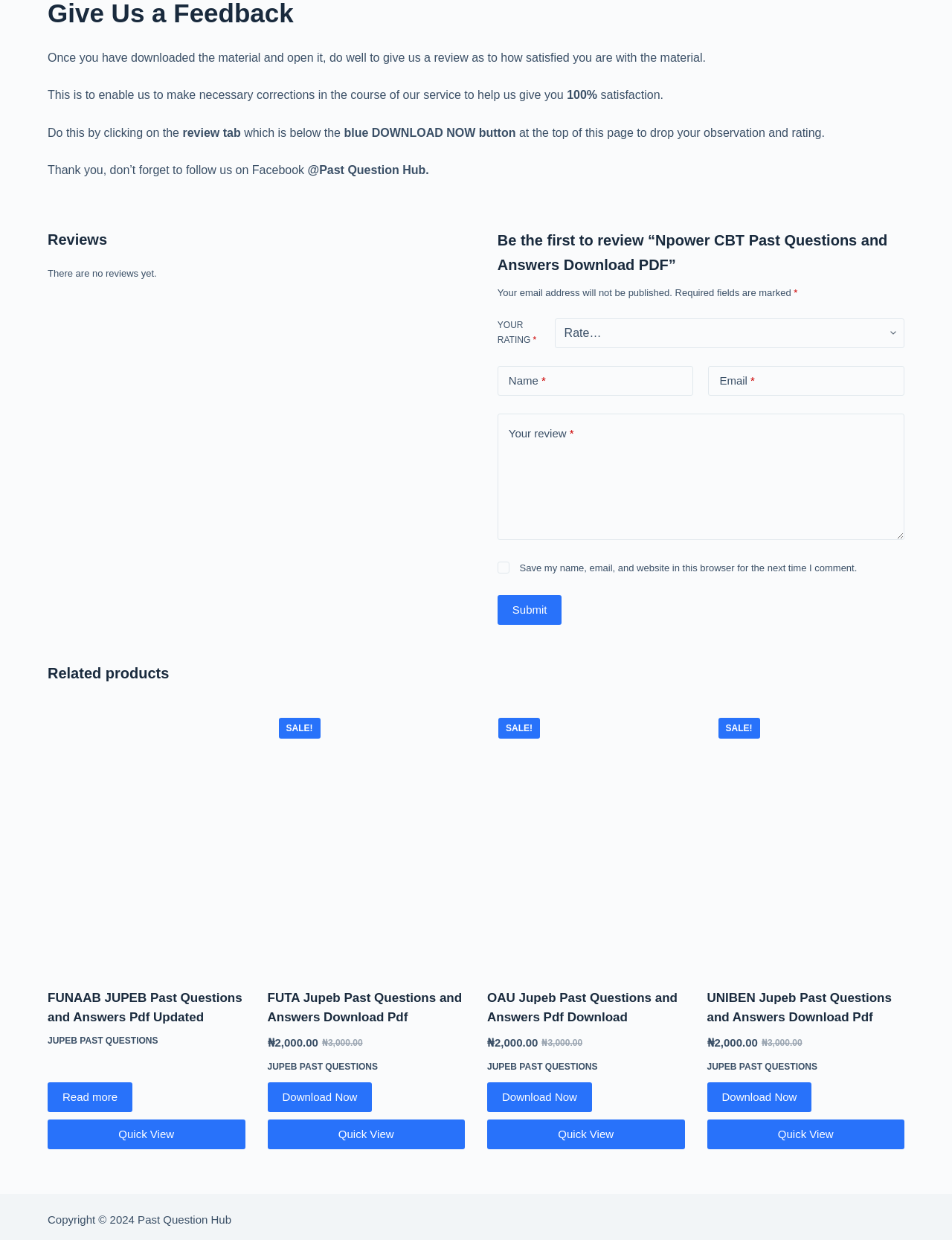Identify the bounding box for the UI element described as: "Jupeb Past Questions". The coordinates should be four float numbers between 0 and 1, i.e., [left, top, right, bottom].

[0.05, 0.835, 0.166, 0.844]